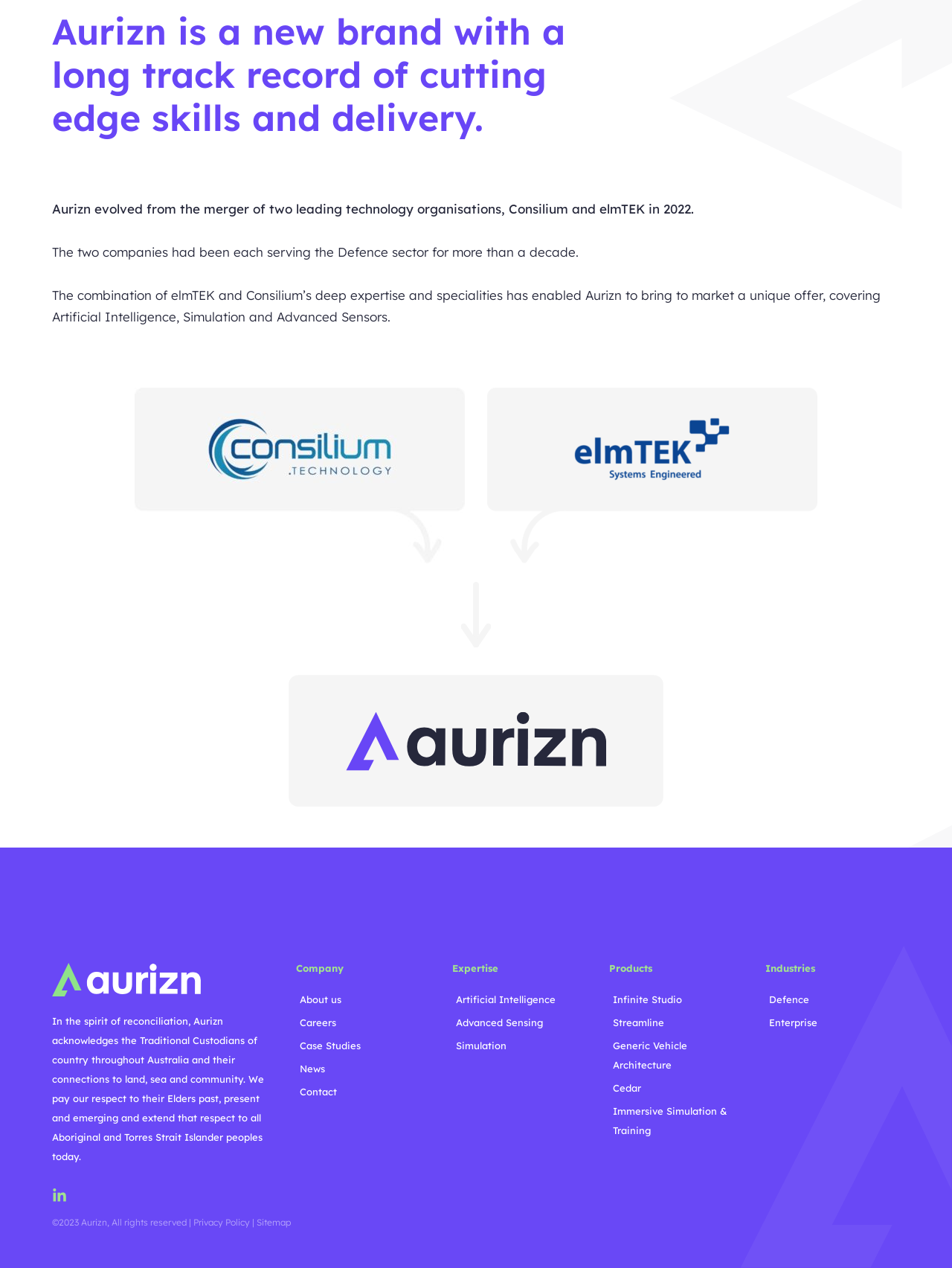What is the name of the company that evolved from the merger of Consilium and elmTEK?
Please respond to the question with a detailed and informative answer.

The answer can be found in the StaticText element with the text 'Aurizn evolved from the merger of two leading technology organisations, Consilium and elmTEK in 2022.'